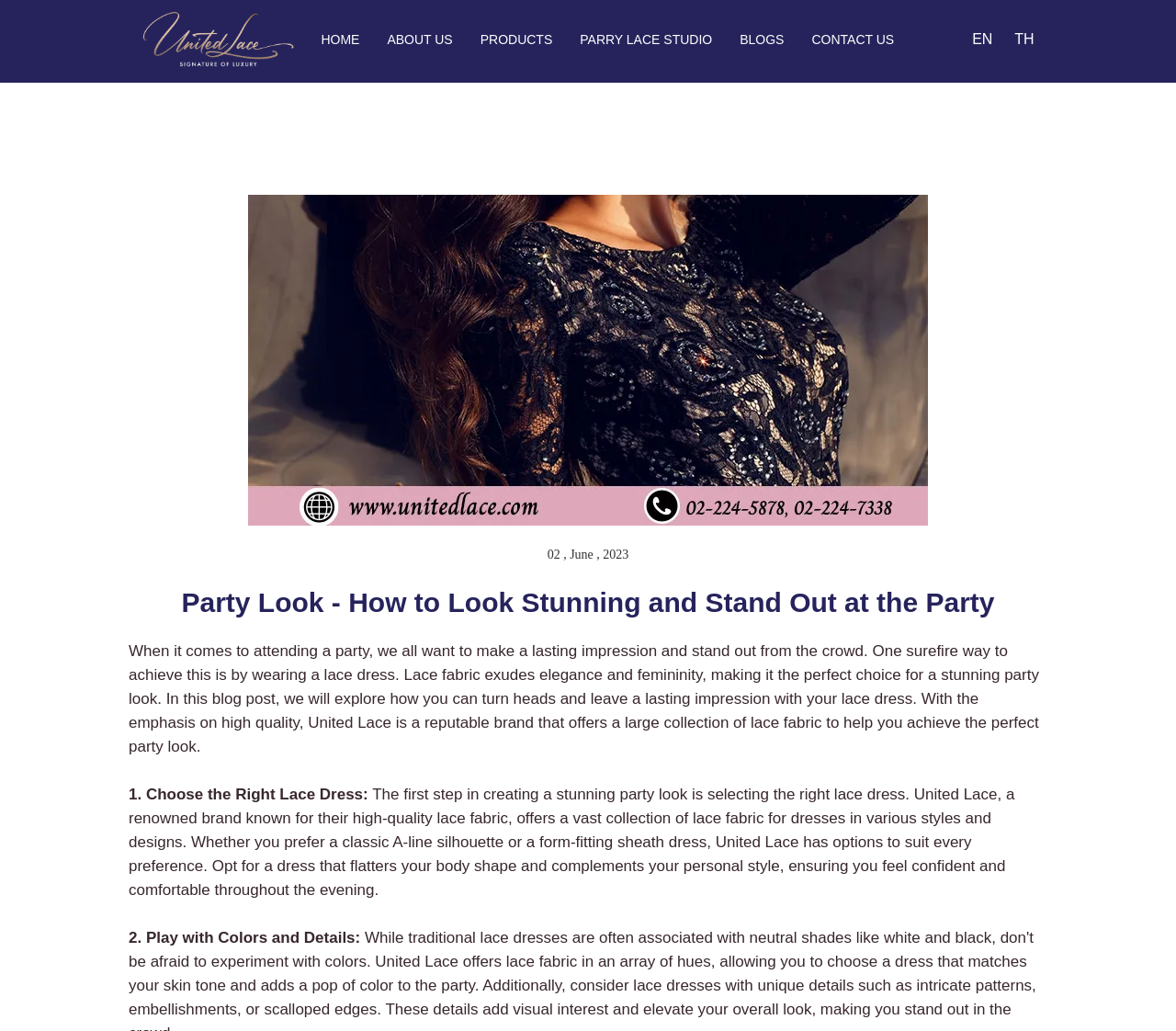Show the bounding box coordinates for the HTML element as described: "CONTACT US".

[0.678, 0.011, 0.772, 0.065]